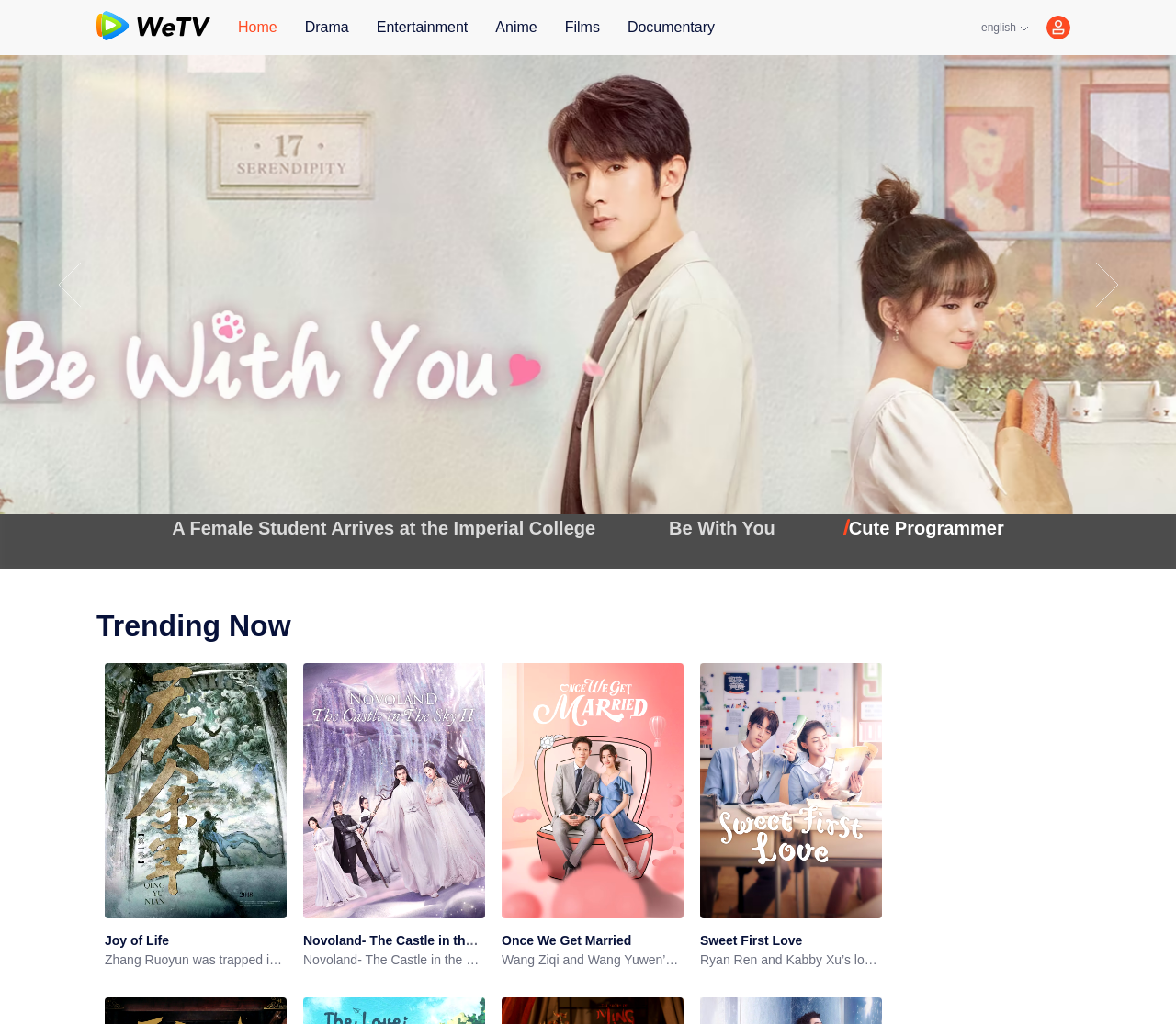What is the first link on the top navigation bar?
Please look at the screenshot and answer in one word or a short phrase.

Home